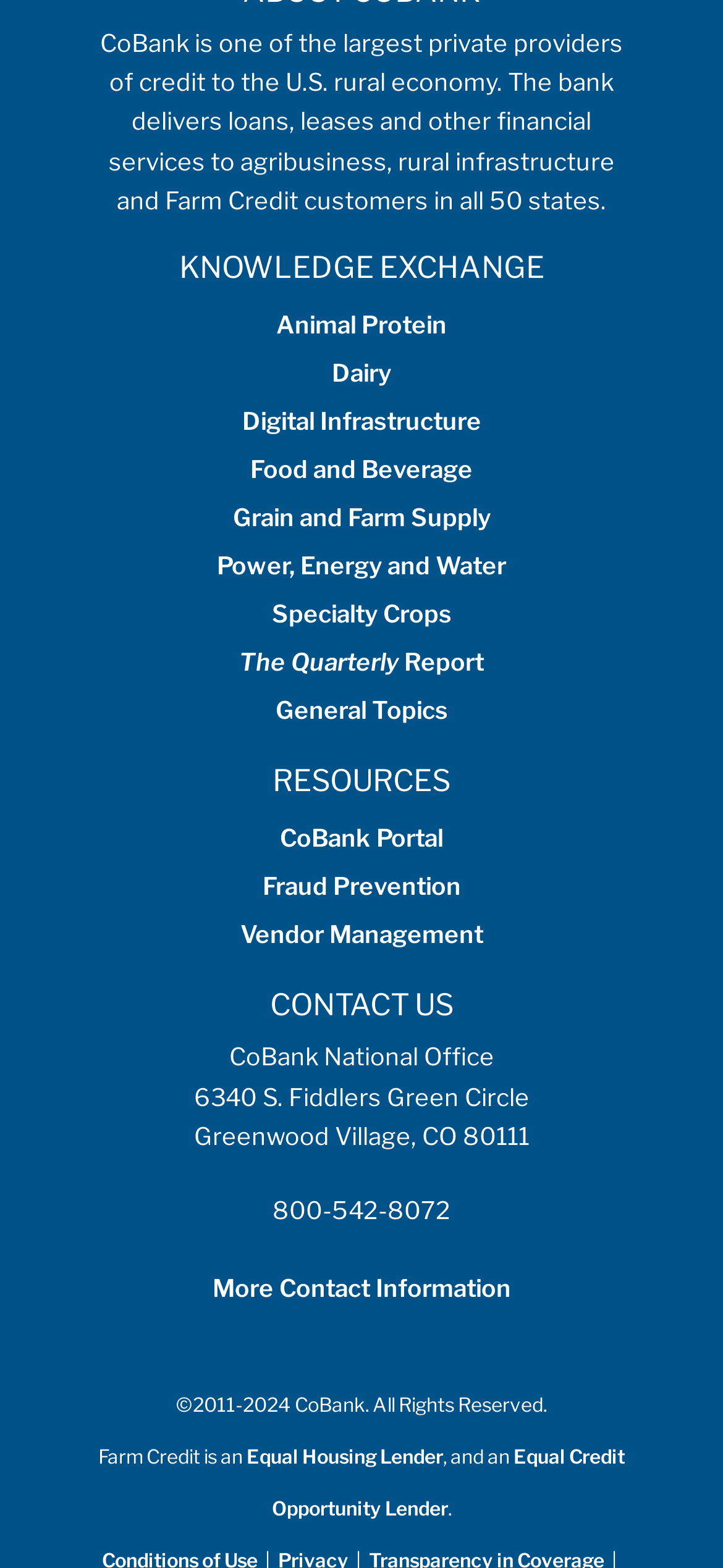What is the copyright year of CoBank?
Kindly answer the question with as much detail as you can.

The copyright year of CoBank is '2011-2024', which is indicated by the StaticText elements '©2011' and '-2024 CoBank. All Rights Reserved.' at the bottom of the webpage.